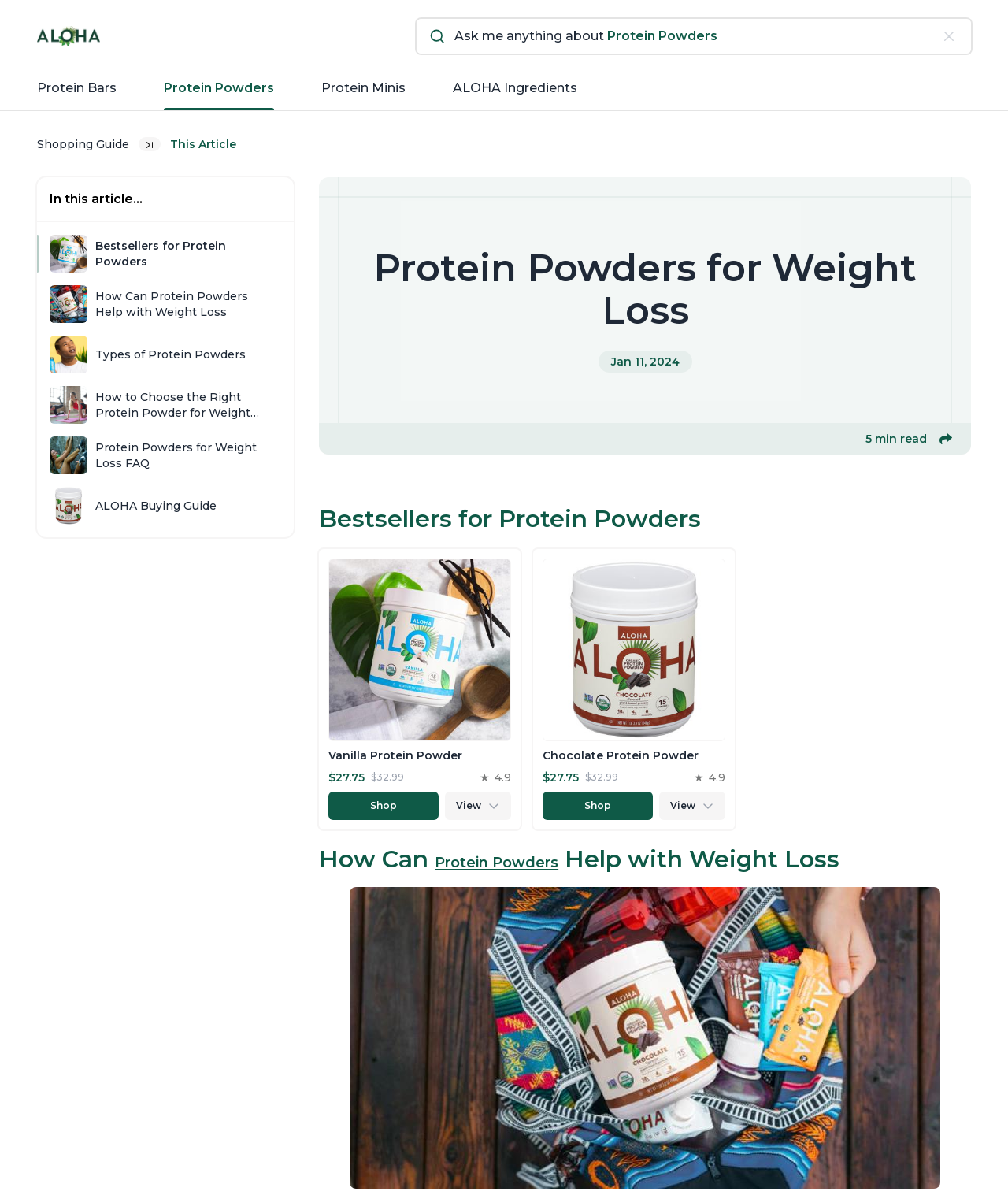Answer the question with a brief word or phrase:
What is the brand logo displayed on the top left?

ALOHA